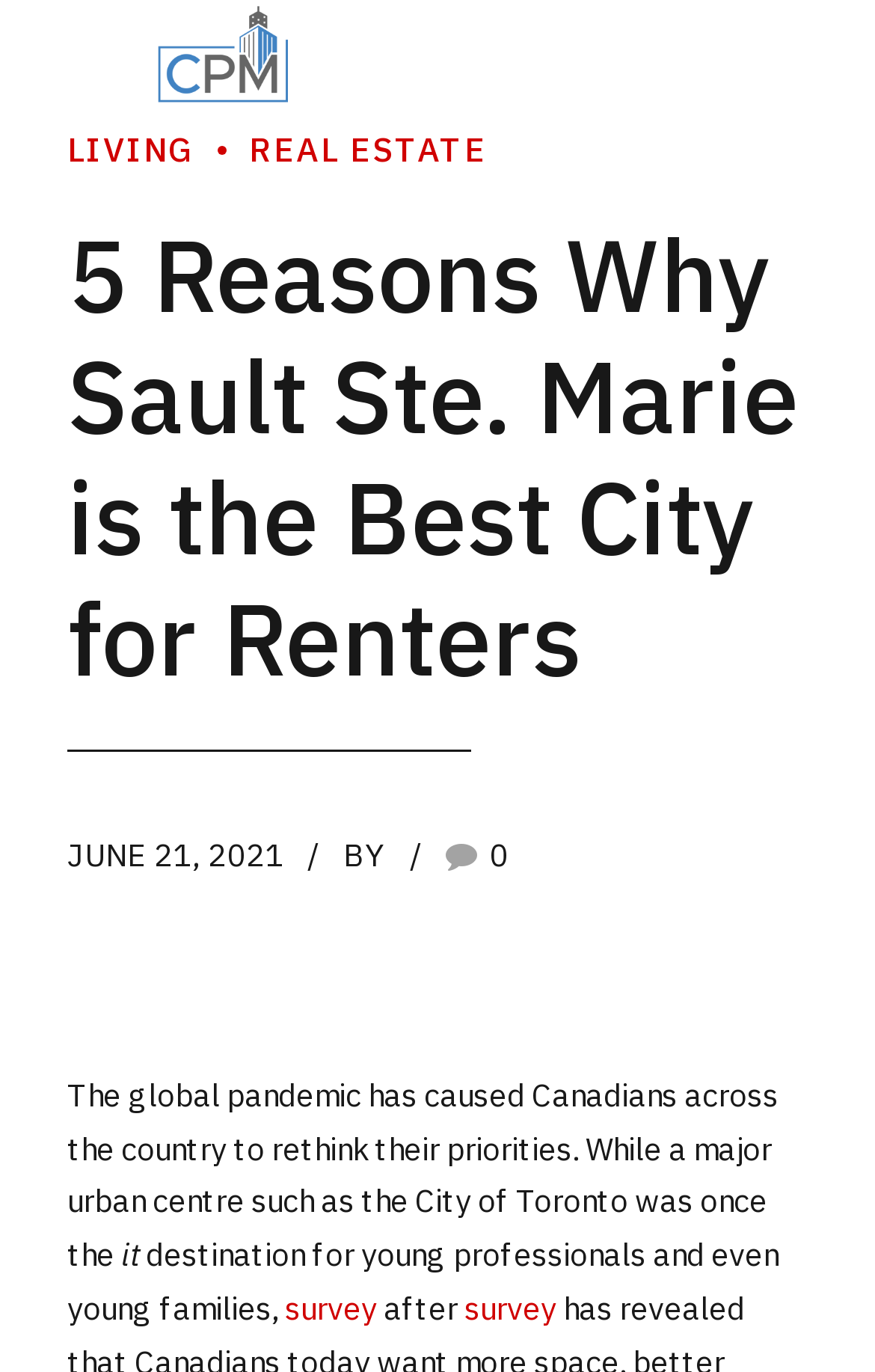What is the topic of the article?
Based on the visual, give a brief answer using one word or a short phrase.

Sault Ste. Marie